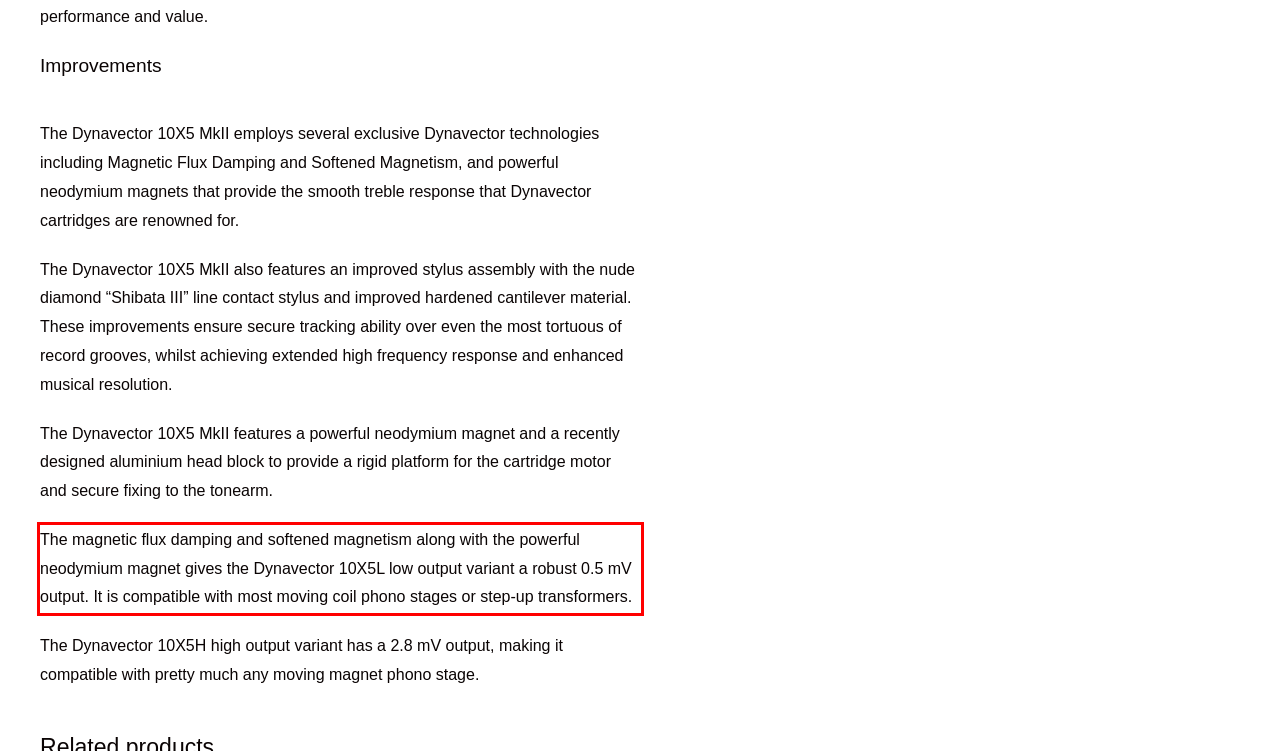Please examine the webpage screenshot containing a red bounding box and use OCR to recognize and output the text inside the red bounding box.

The magnetic flux damping and softened magnetism along with the powerful neodymium magnet gives the Dynavector 10X5L low output variant a robust 0.5 mV output. It is compatible with most moving coil phono stages or step-up transformers.